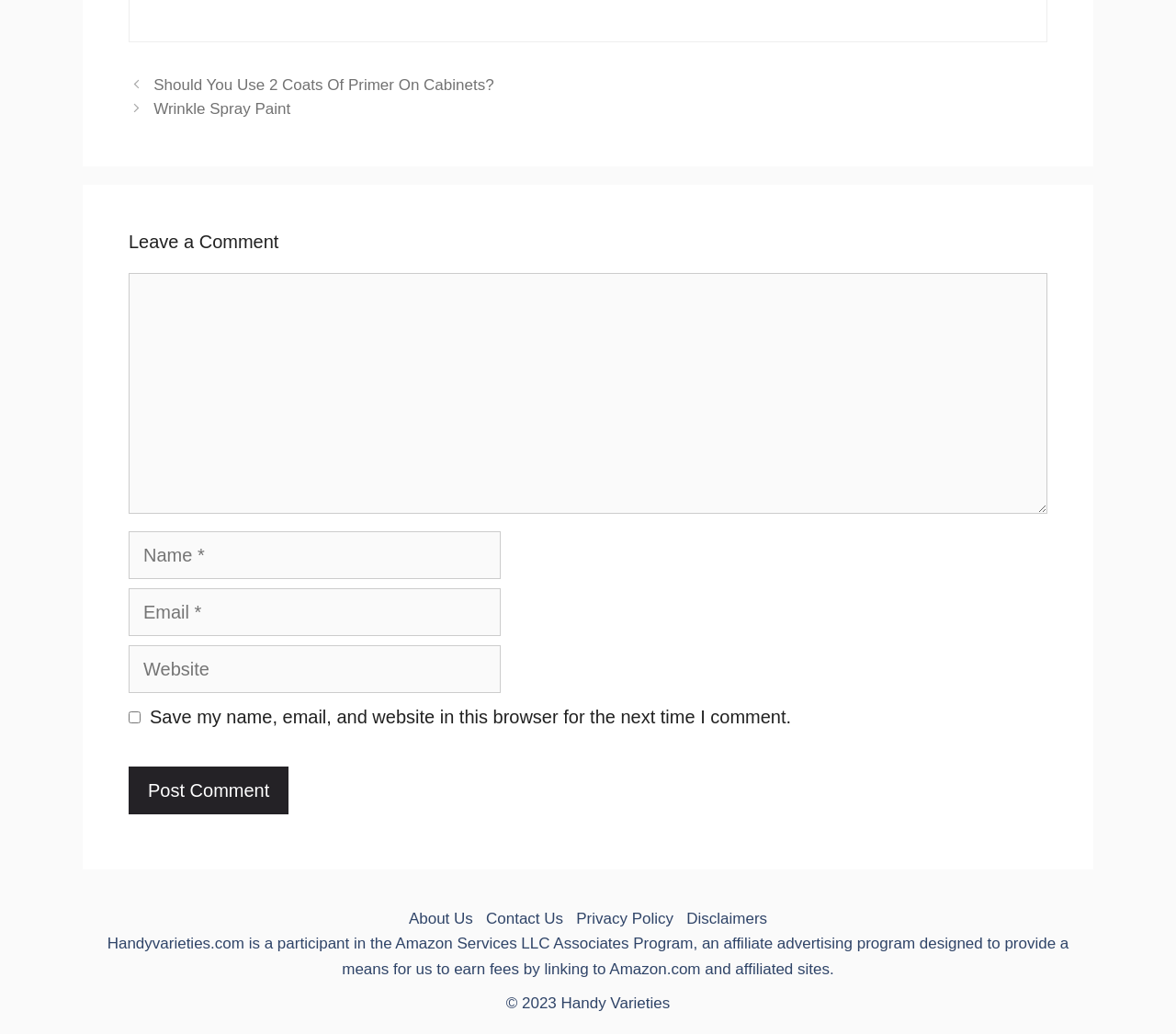Based on the element description: "Contact Us", identify the UI element and provide its bounding box coordinates. Use four float numbers between 0 and 1, [left, top, right, bottom].

[0.413, 0.88, 0.479, 0.897]